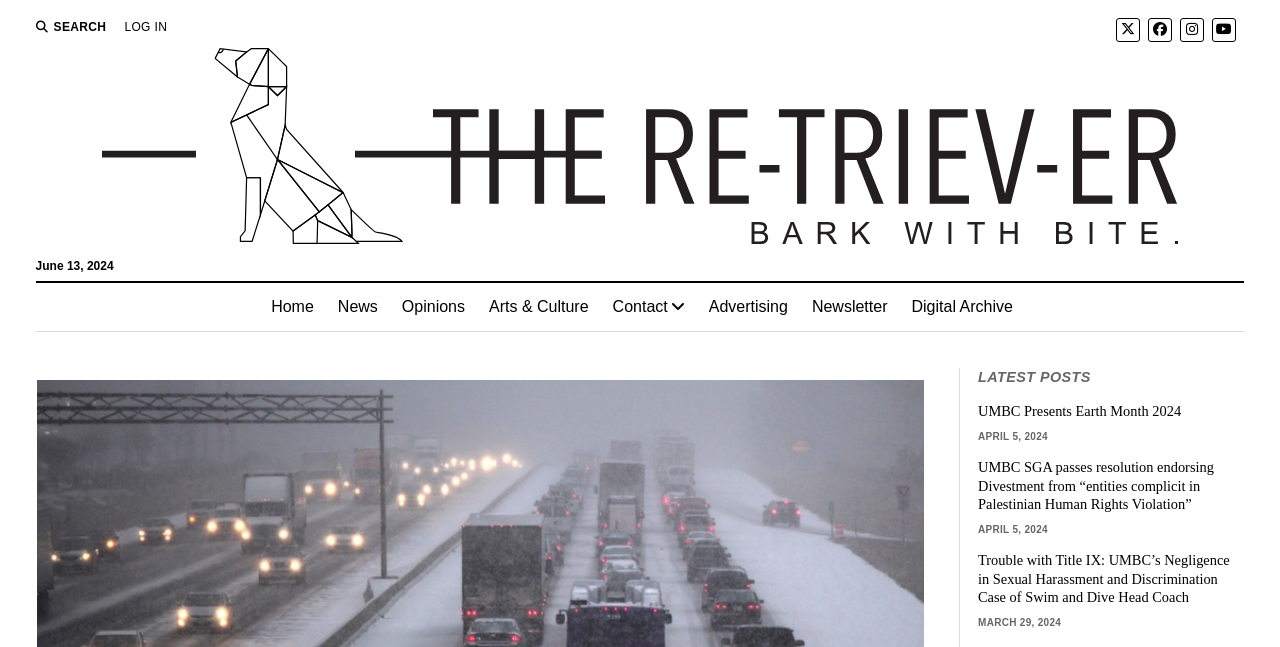Find and specify the bounding box coordinates that correspond to the clickable region for the instruction: "visit the homepage".

[0.202, 0.437, 0.255, 0.511]